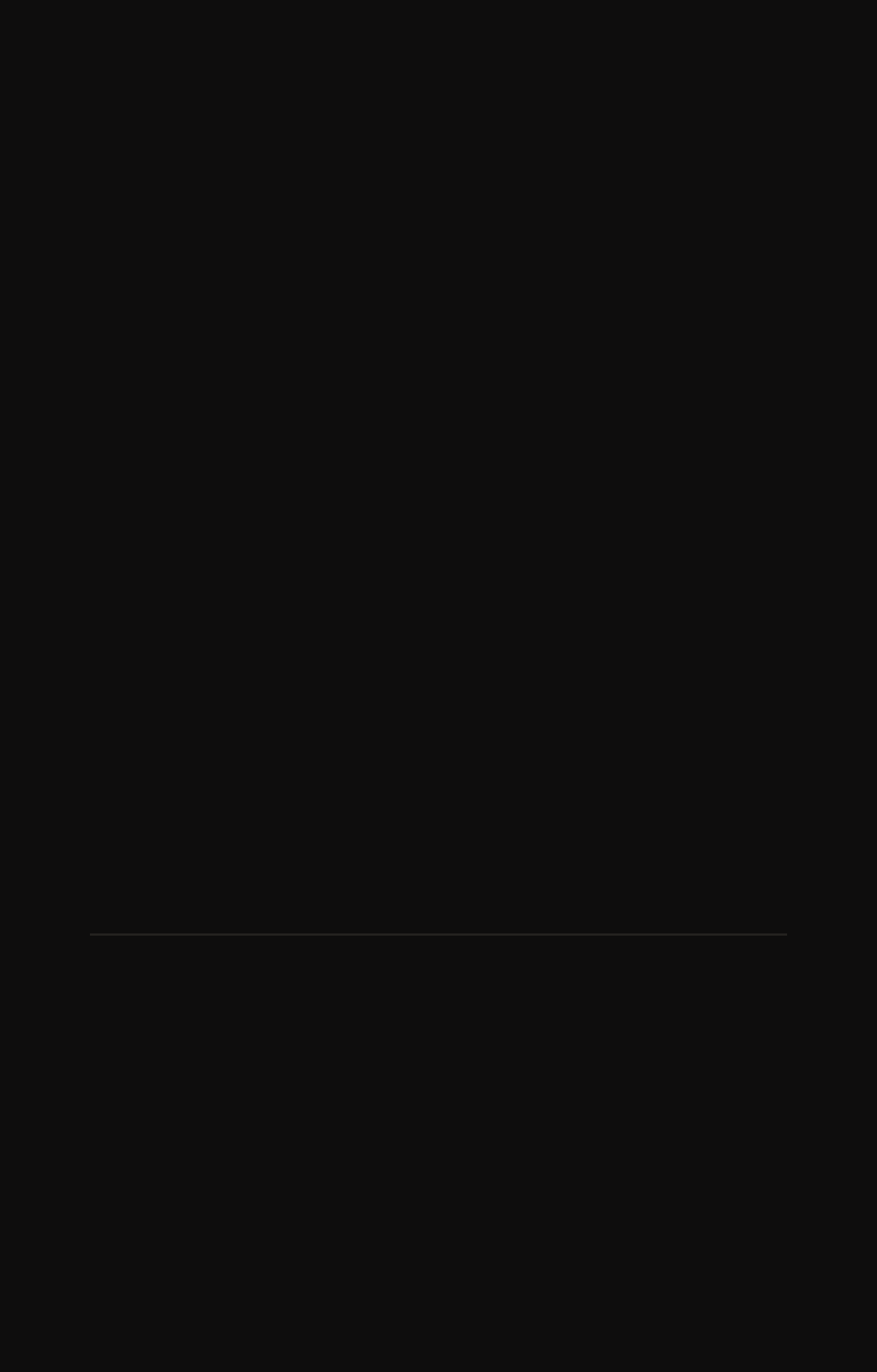Provide a one-word or one-phrase answer to the question:
Who designed the website?

Incognito Solutions Inc